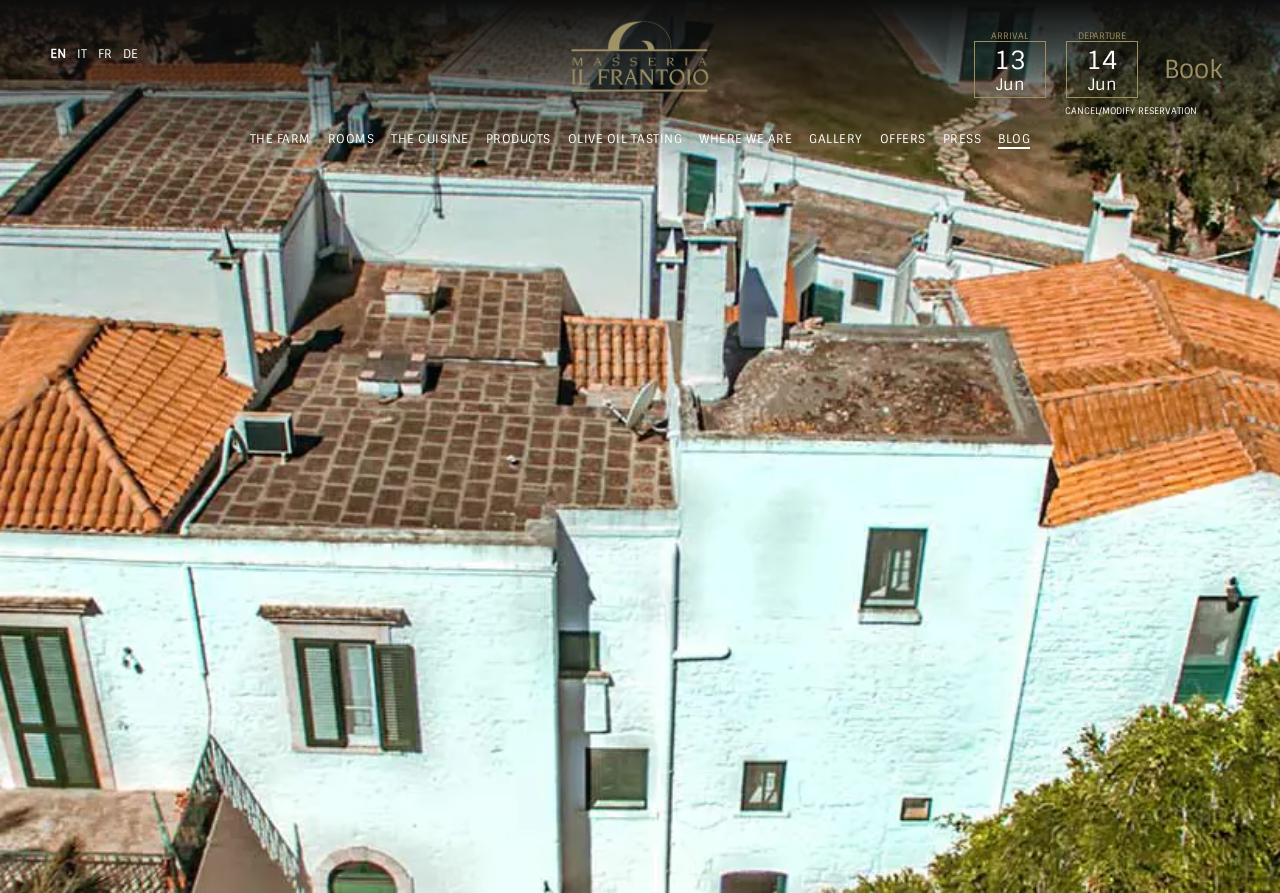Please identify the bounding box coordinates of the element's region that should be clicked to execute the following instruction: "Select English language". The bounding box coordinates must be four float numbers between 0 and 1, i.e., [left, top, right, bottom].

[0.039, 0.052, 0.052, 0.069]